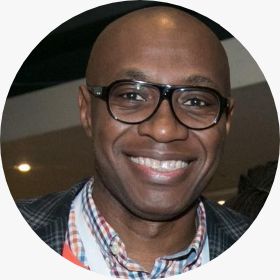Describe all the elements in the image with great detail.

The image features a smiling man with a bald head and glasses, exuding a warm and approachable demeanor. He is dressed in a checked shirt, layered under a blazer, underscoring a professional yet relaxed style. This photo is associated with Serge NTAMACK, a Government Affairs and Policy Expert focused on sectors such as trade policy, technology management, and innovation policy in the Middle East and Africa. His expertise encompasses a range of issues, including data privacy, cybersecurity, and public policy production, highlighting his significant role in shaping contemporary discussions on these critical topics. The image represents him as a prominent figure in the upcoming event, where he is likely to participate in panel discussions relevant to his areas of work.